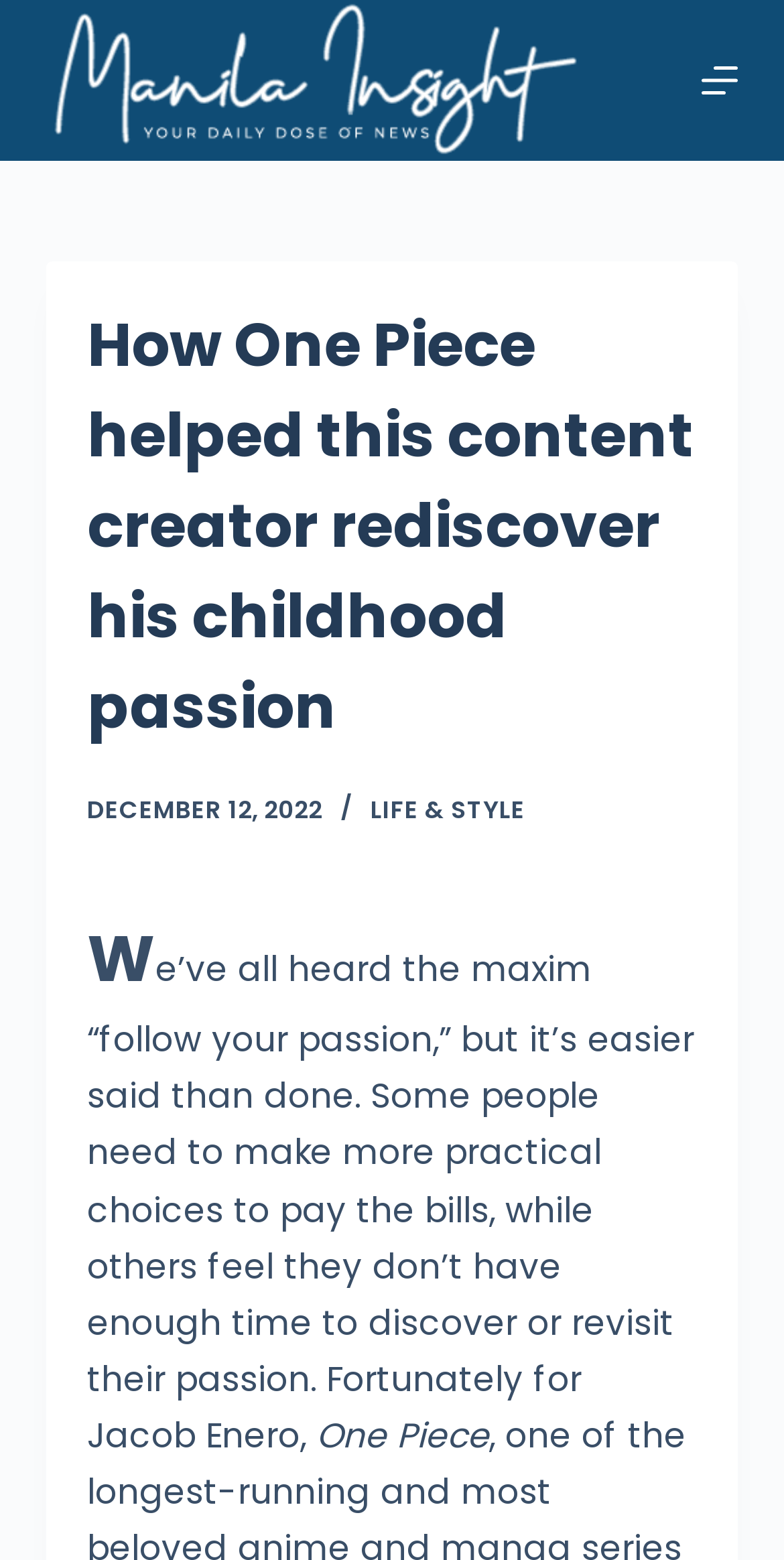Is the article about following one's passion?
Could you please answer the question thoroughly and with as much detail as possible?

The article discusses the idea of following one's passion, citing the maxim 'follow your passion'. It also mentions how the content creator was able to rediscover his childhood passion with the help of One Piece.